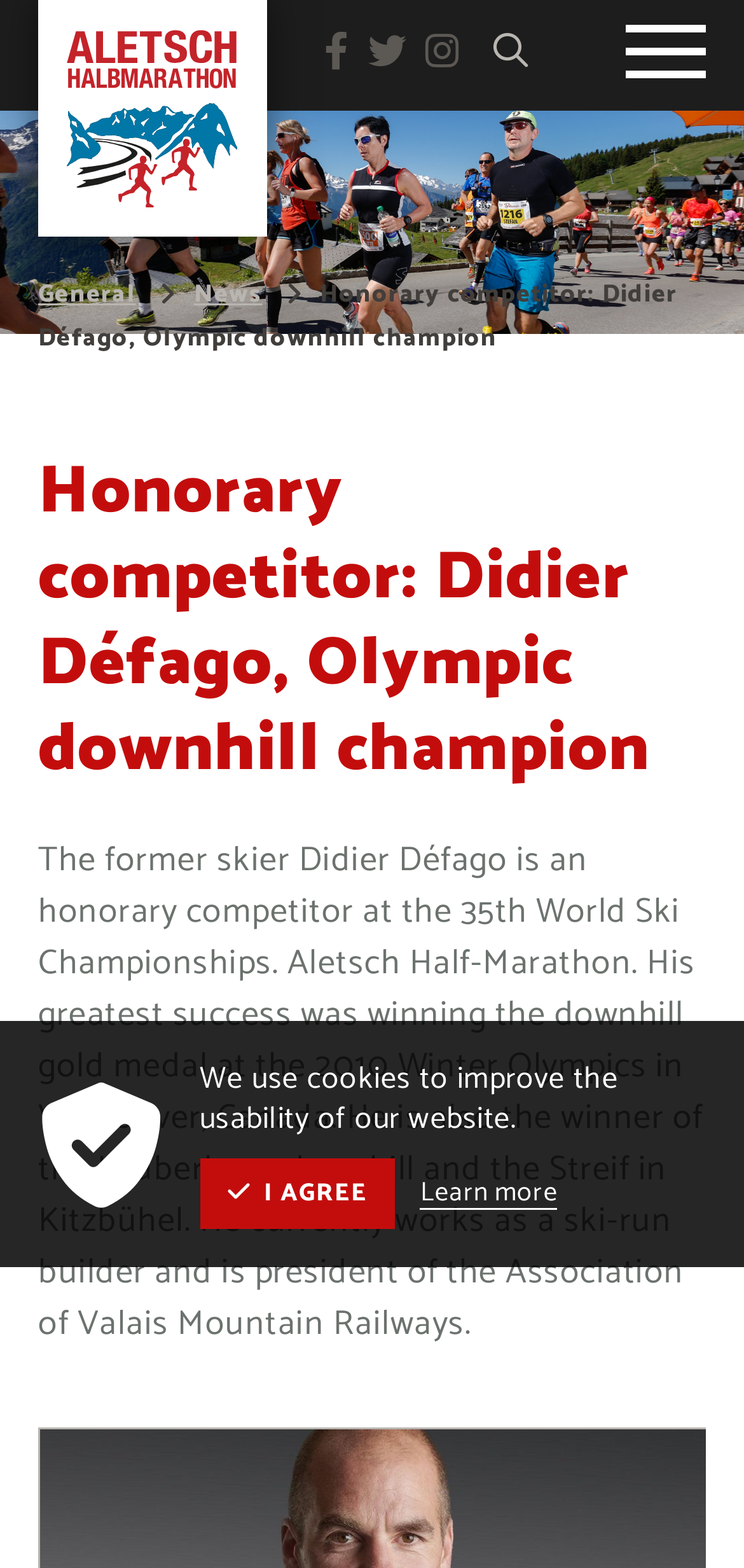Generate a comprehensive description of the webpage content.

The webpage is about Didier Défago, an Olympic downhill champion and honorary competitor. At the top left, there is a link and an image, likely a logo, with a width spanning about one-third of the page. To the right of this, there is a navigation link "Open navigation". Below this, there are several social media links, including Facebook, Twitter, and Instagram, represented by their respective icons.

The main content of the page is divided into two sections. The first section has a heading "Honorary competitor: Didier Défago, Olympic downhill champion" and a brief description of Défago's achievements, including his gold medal win at the 2010 Winter Olympics and his current work as a ski-run builder. This section takes up about two-thirds of the page width.

Below this, there is a section with a heading "Everything for runners", which seems out of place given the content of the page. This section is relatively narrow, spanning about half of the page width.

At the bottom of the page, there is a notice about the use of cookies, with two links: "I AGREE" and "Learn more". This notice is centered at the bottom of the page.